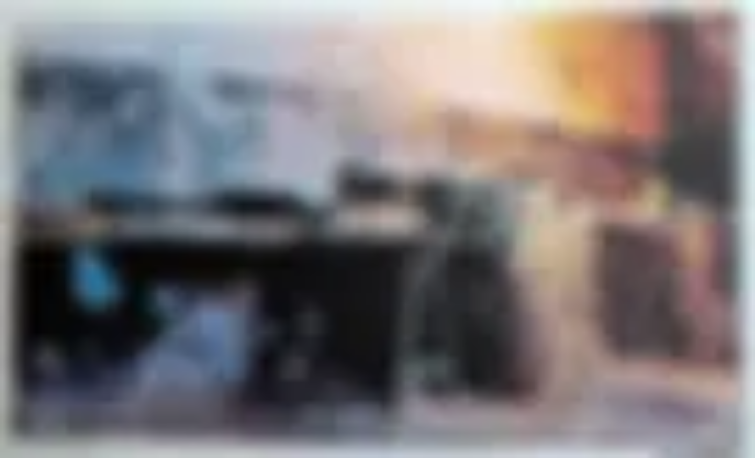Describe the scene depicted in the image with great detail.

The image depicts a rustic scene from the Dean and Shelton Flower Show in 1965, showcasing a charming setup for displaying produce. Nestled within a barn that has been tidily prepared for the grain harvest, the environment radiates a sense of community and tradition. The photograph captures various elements of the display, including tables laden with produce, symbolizing the hard work and dedication of local growers. The warm lighting filtering through the barn adds a nostalgic glow, enhancing the overall atmosphere of the event, which was a significant gathering for local agriculturalists. This moment, captured by an uncredited photographer, reflects the spirit of the era and the appreciation for agricultural achievements within the community.